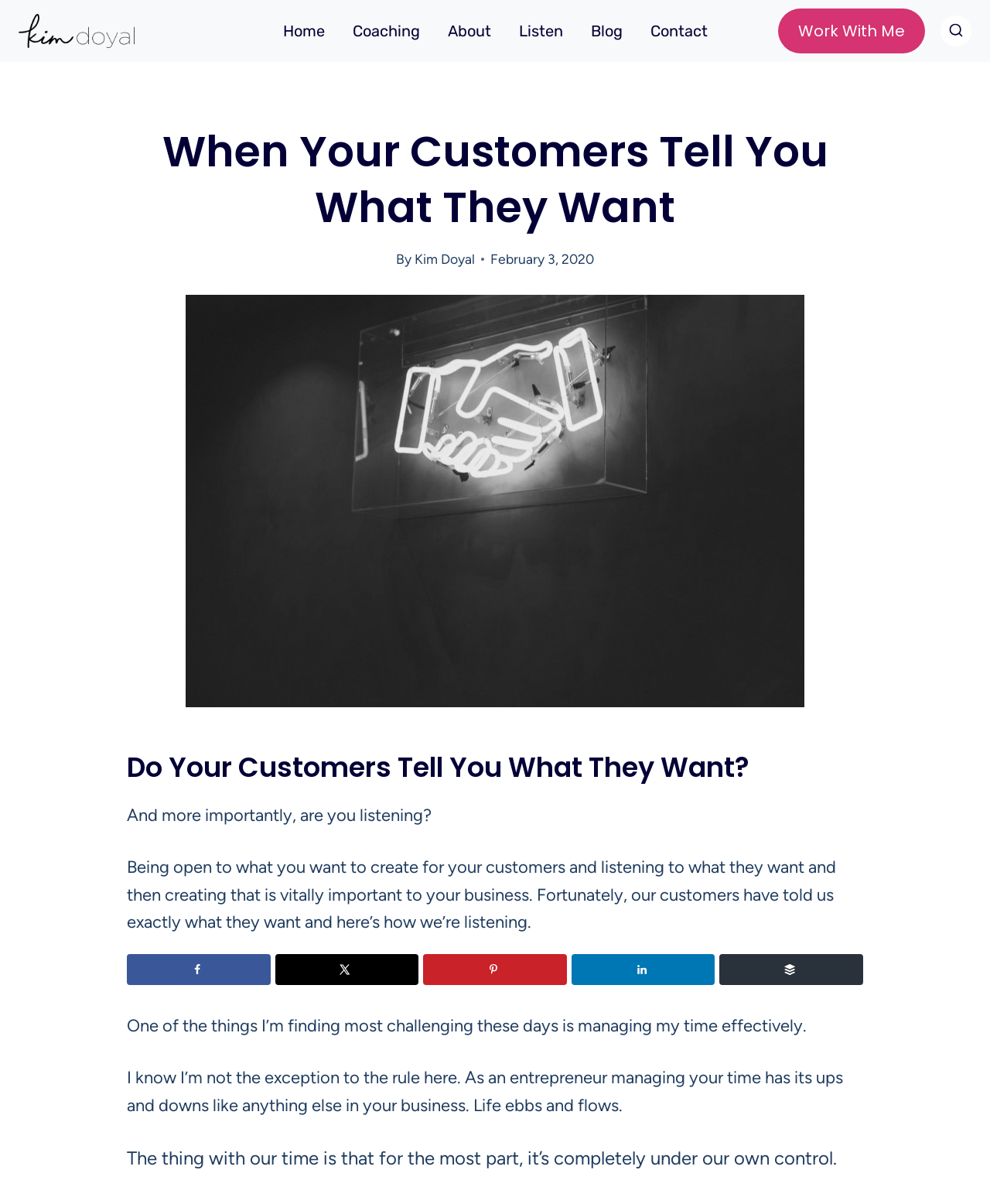Can you show the bounding box coordinates of the region to click on to complete the task described in the instruction: "Click on the 'Home' link"?

[0.271, 0.008, 0.342, 0.044]